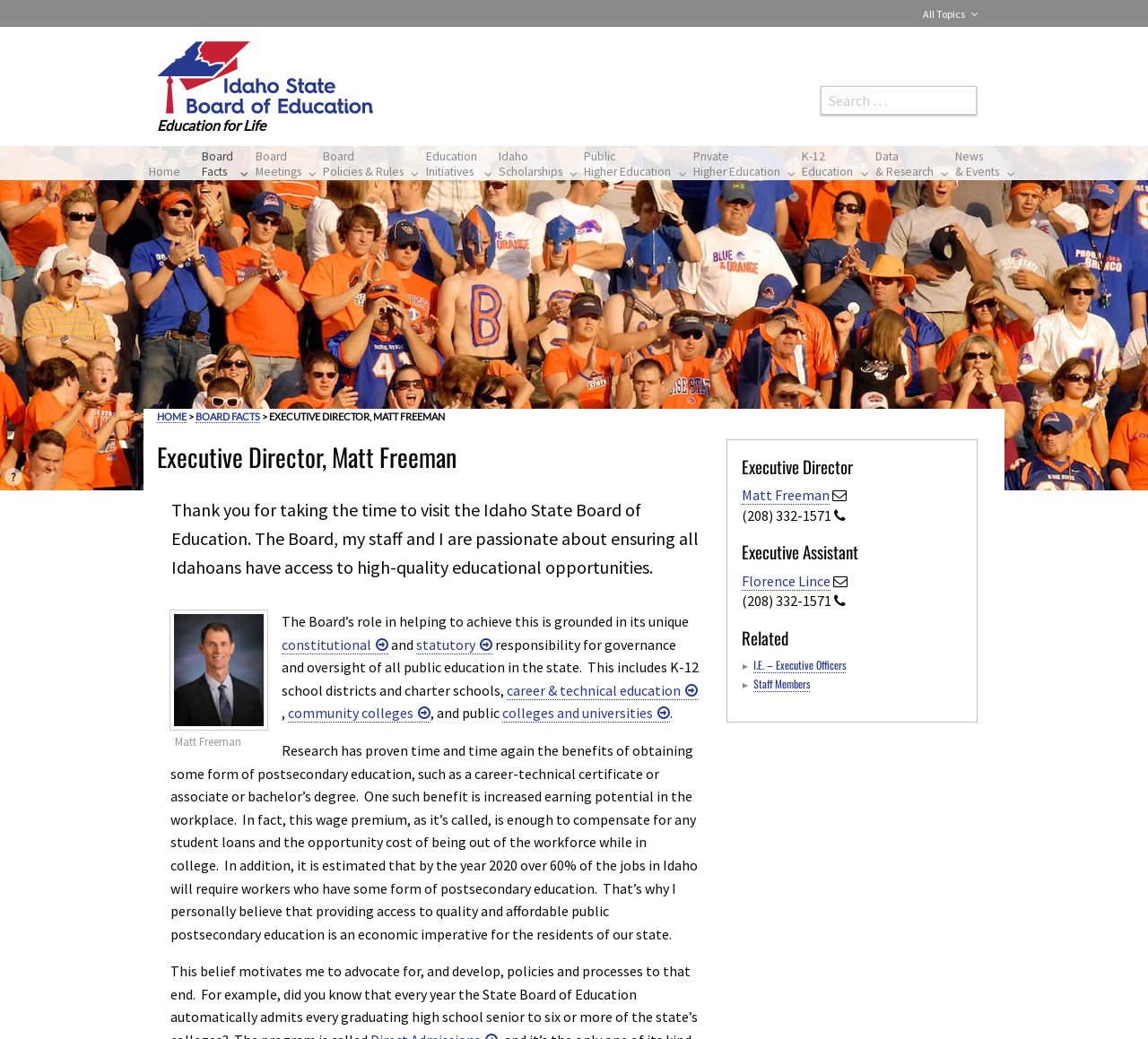Please determine the bounding box coordinates for the element that should be clicked to follow these instructions: "Learn about Board Facts".

[0.16, 0.13, 0.203, 0.186]